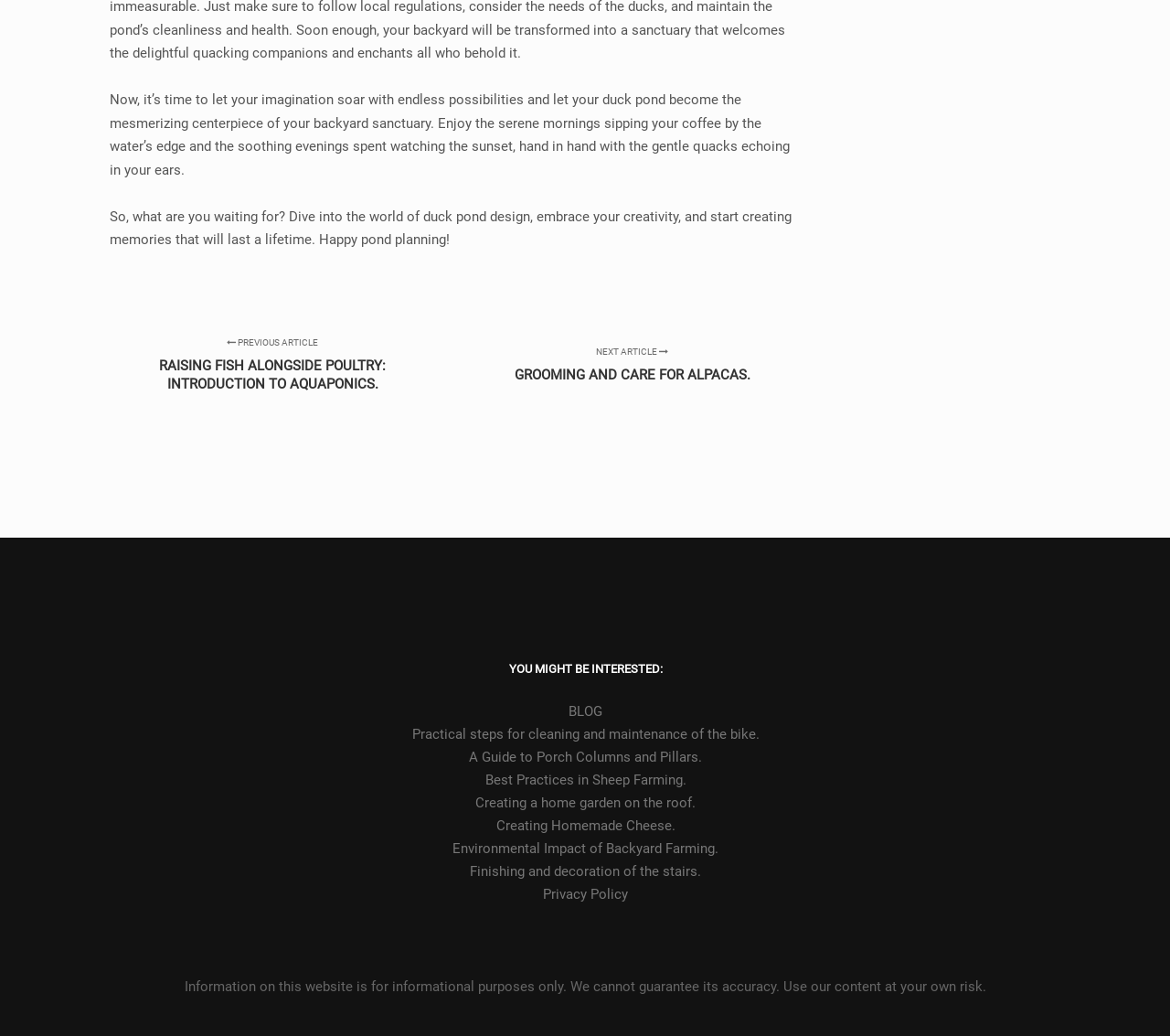Please determine the bounding box coordinates of the area that needs to be clicked to complete this task: 'Go to the blog page'. The coordinates must be four float numbers between 0 and 1, formatted as [left, top, right, bottom].

[0.055, 0.677, 0.945, 0.699]